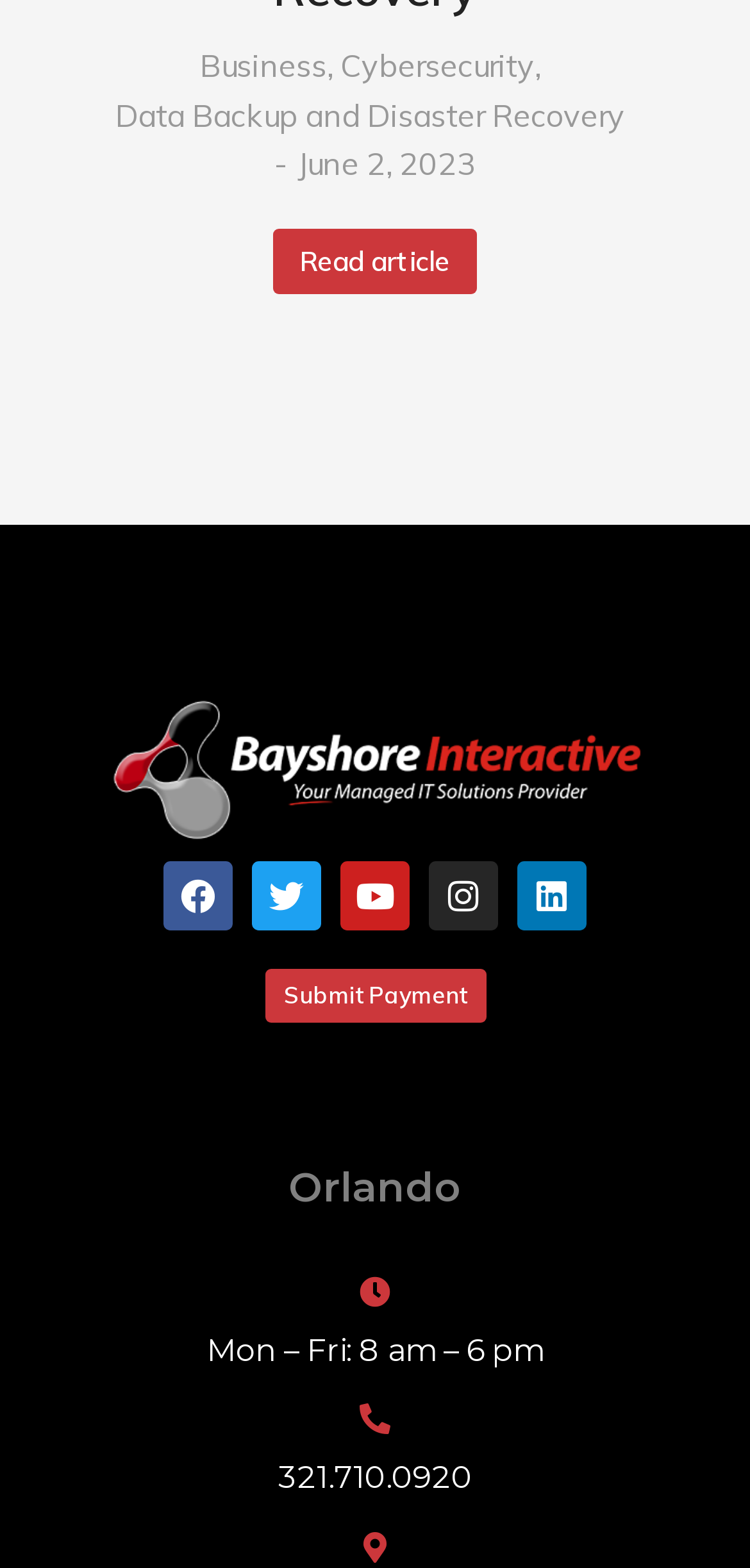Indicate the bounding box coordinates of the element that needs to be clicked to satisfy the following instruction: "Read more about It’s Imperative That Your Orlando Business Has Data Backup and Disaster Recovery". The coordinates should be four float numbers between 0 and 1, i.e., [left, top, right, bottom].

[0.364, 0.146, 0.636, 0.187]